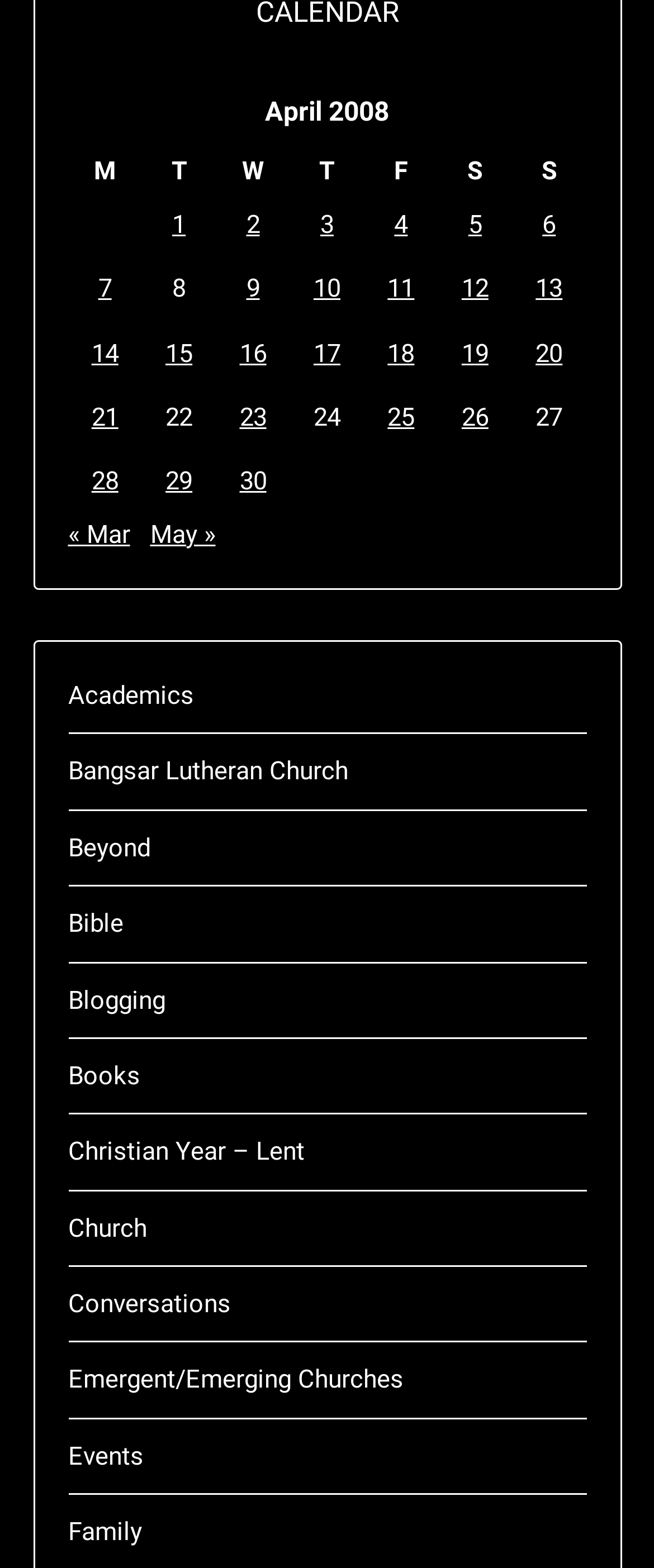Find the bounding box coordinates for the area that must be clicked to perform this action: "Visit Academics page".

[0.104, 0.434, 0.296, 0.453]